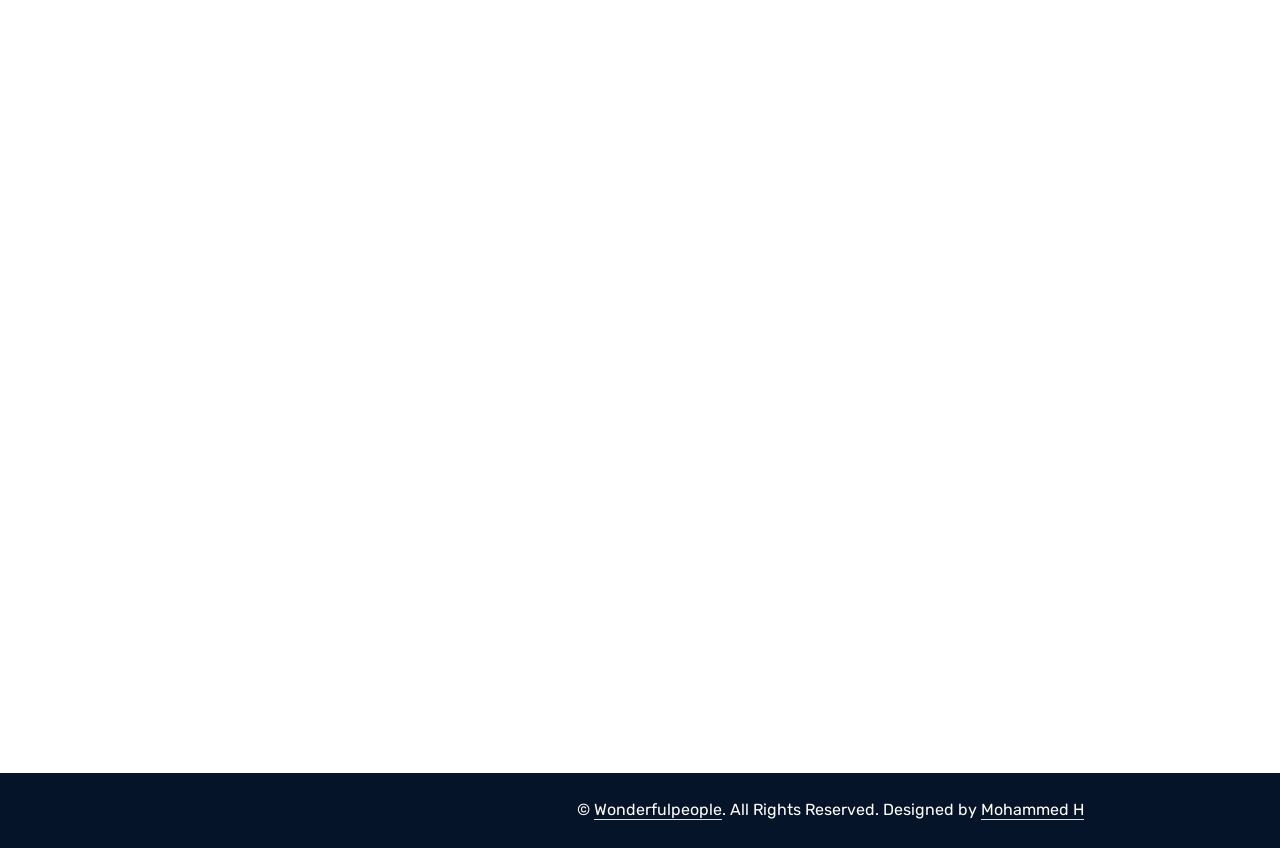Determine the bounding box coordinates of the UI element that matches the following description: "Mohammed H". The coordinates should be four float numbers between 0 and 1 in the format [left, top, right, bottom].

[0.766, 0.944, 0.846, 0.967]